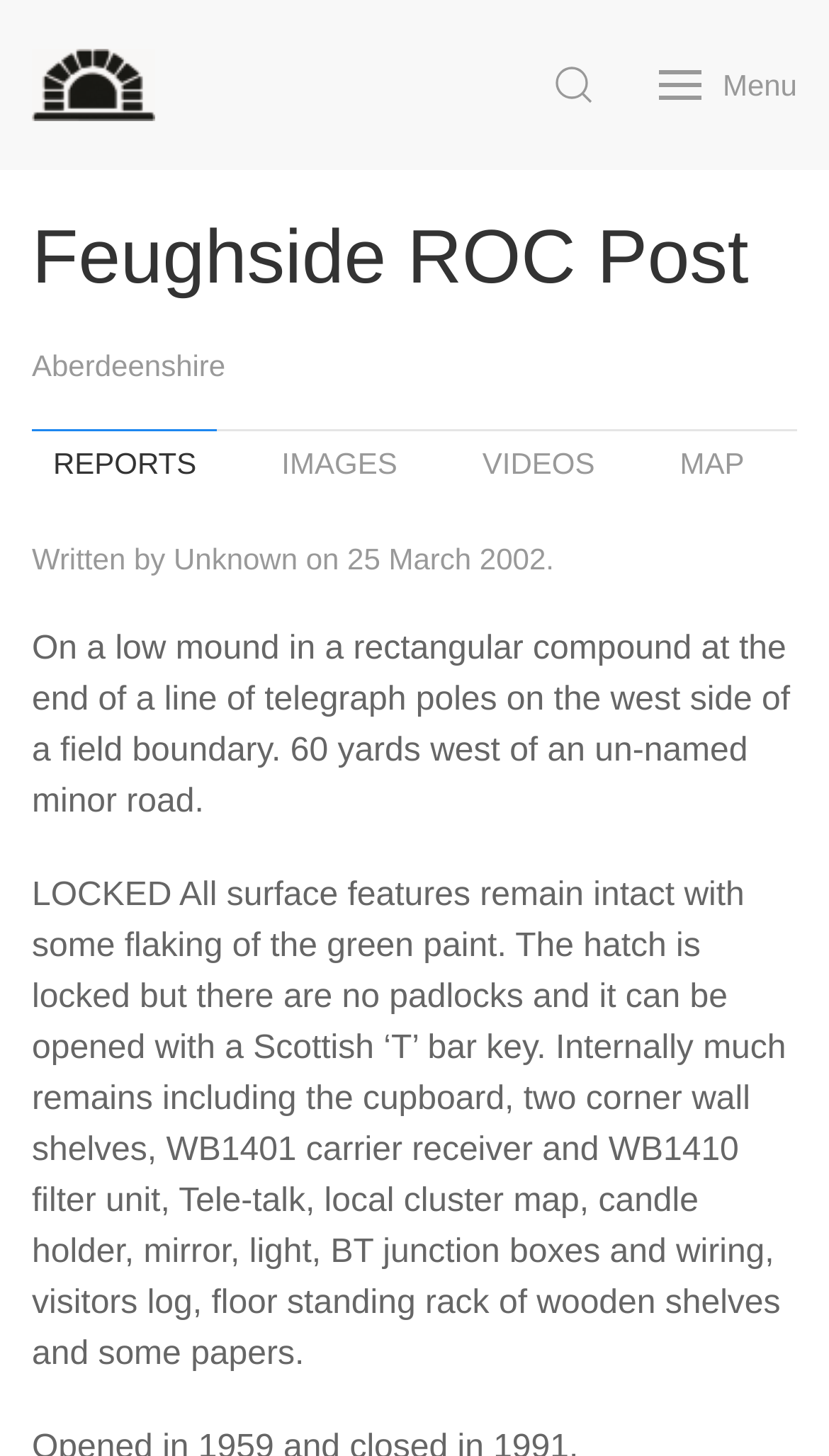Determine the bounding box coordinates for the clickable element required to fulfill the instruction: "Click the 'REPORTS' link". Provide the coordinates as four float numbers between 0 and 1, i.e., [left, top, right, bottom].

[0.038, 0.295, 0.263, 0.342]